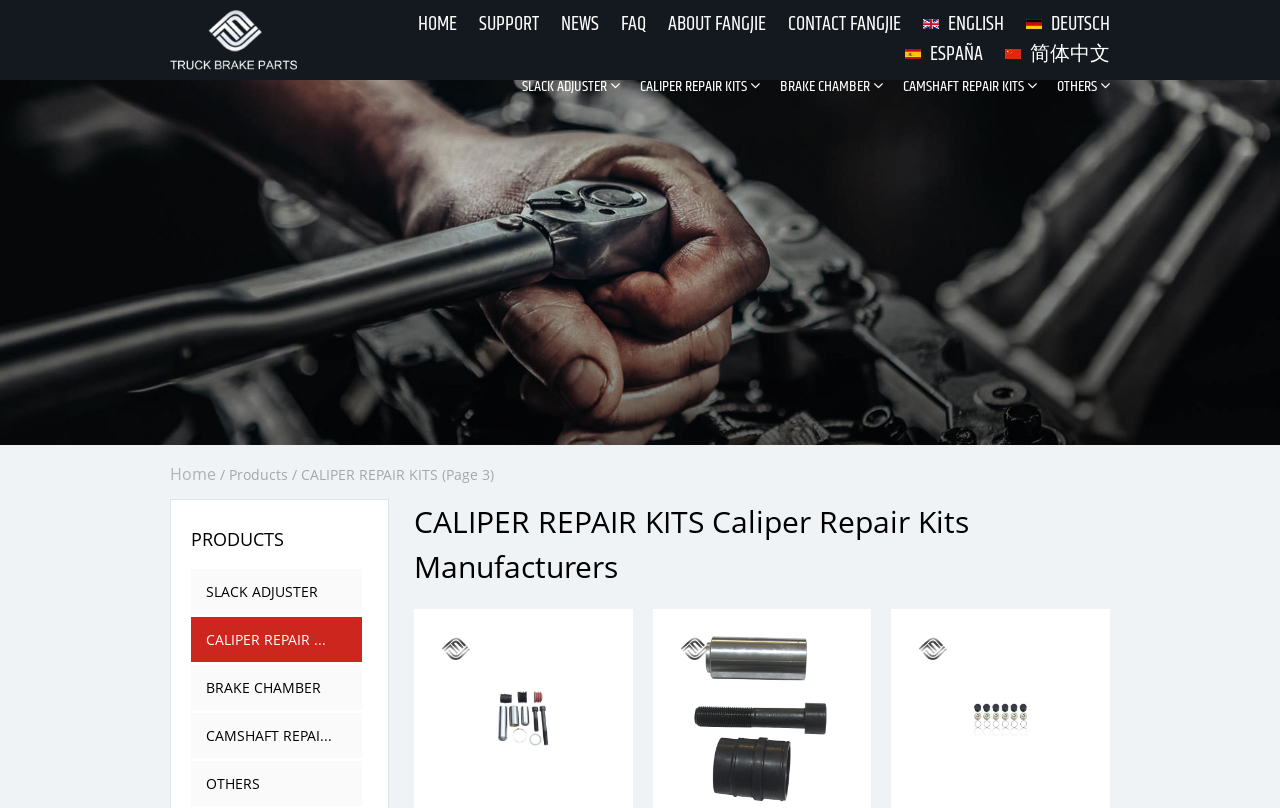How many images are there in the CALIPER REPAIR KITS section?
Look at the image and provide a short answer using one word or a phrase.

3